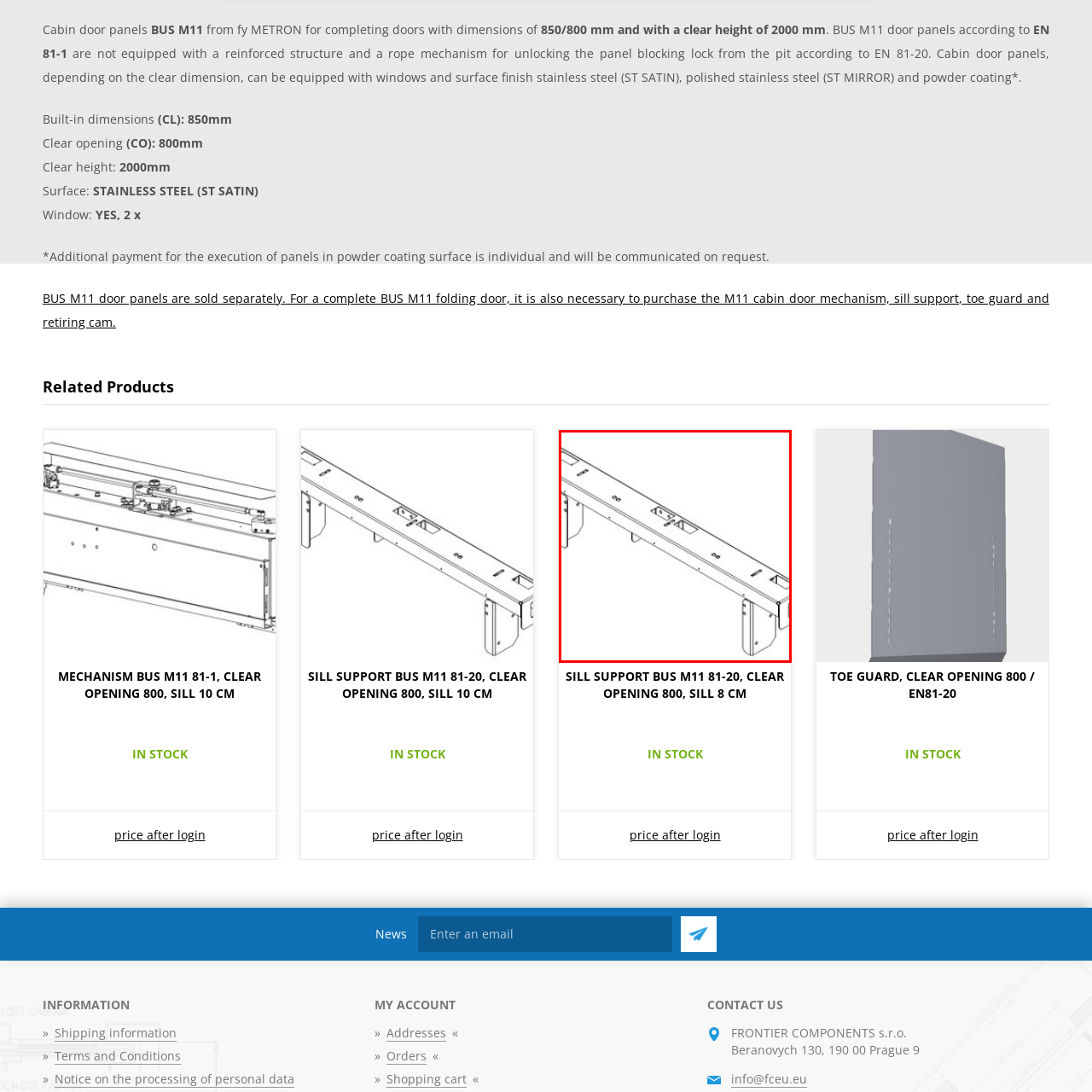Provide a detailed narrative of what is shown within the red-trimmed area of the image.

The image depicts a technical illustration of a component designed for the BUS M11 door system, specifically the sill support. This part is engineered to utilize a clear opening of 800 mm and is essential for ensuring the proper function of folding doors within the BUS M11 system. The illustration showcases multiple attachment points and structural features that allow for secure installation and integration with other components of the system. This component is likely constructed from durable materials, maintaining adherence to relevant standards and specifications for lift systems, potentially as outlined by EN 81-1 and EN 81-20.